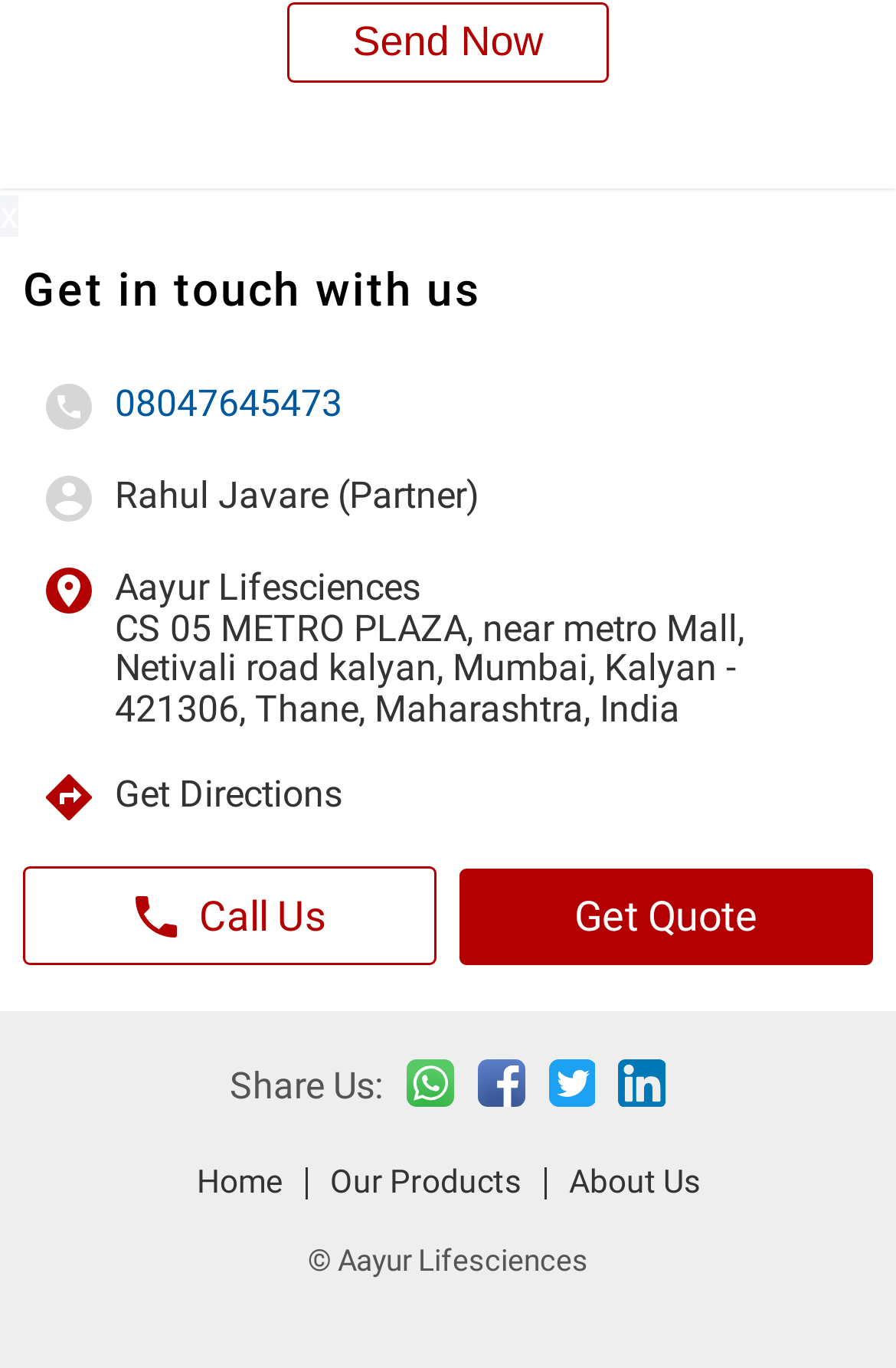Please mark the clickable region by giving the bounding box coordinates needed to complete this instruction: "Get in touch with us".

[0.051, 0.289, 0.103, 0.321]